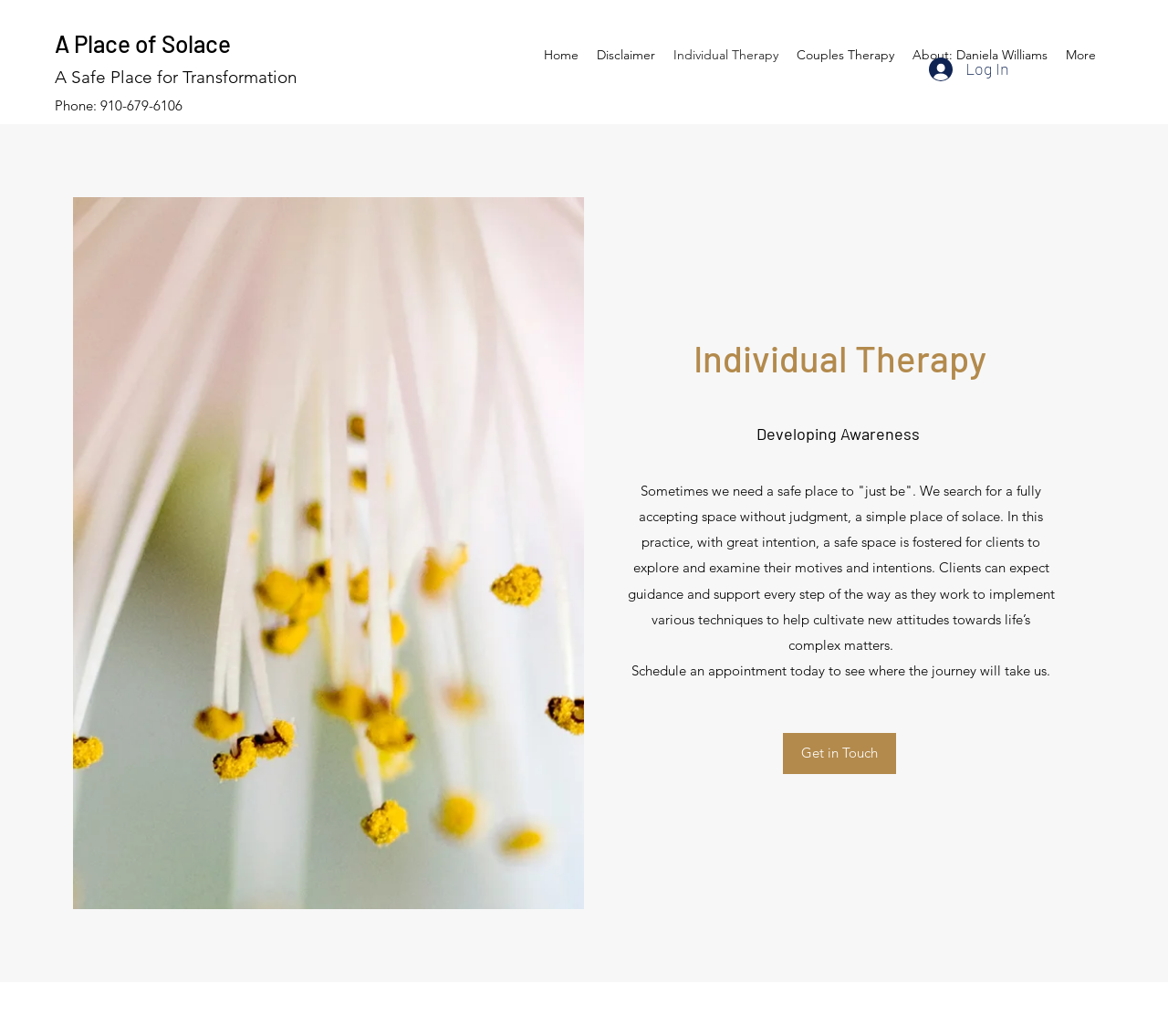What is the phone number of the therapist?
Using the image as a reference, answer the question in detail.

I found the phone number by looking at the static text element that says 'Phone: 910-679-6106'.